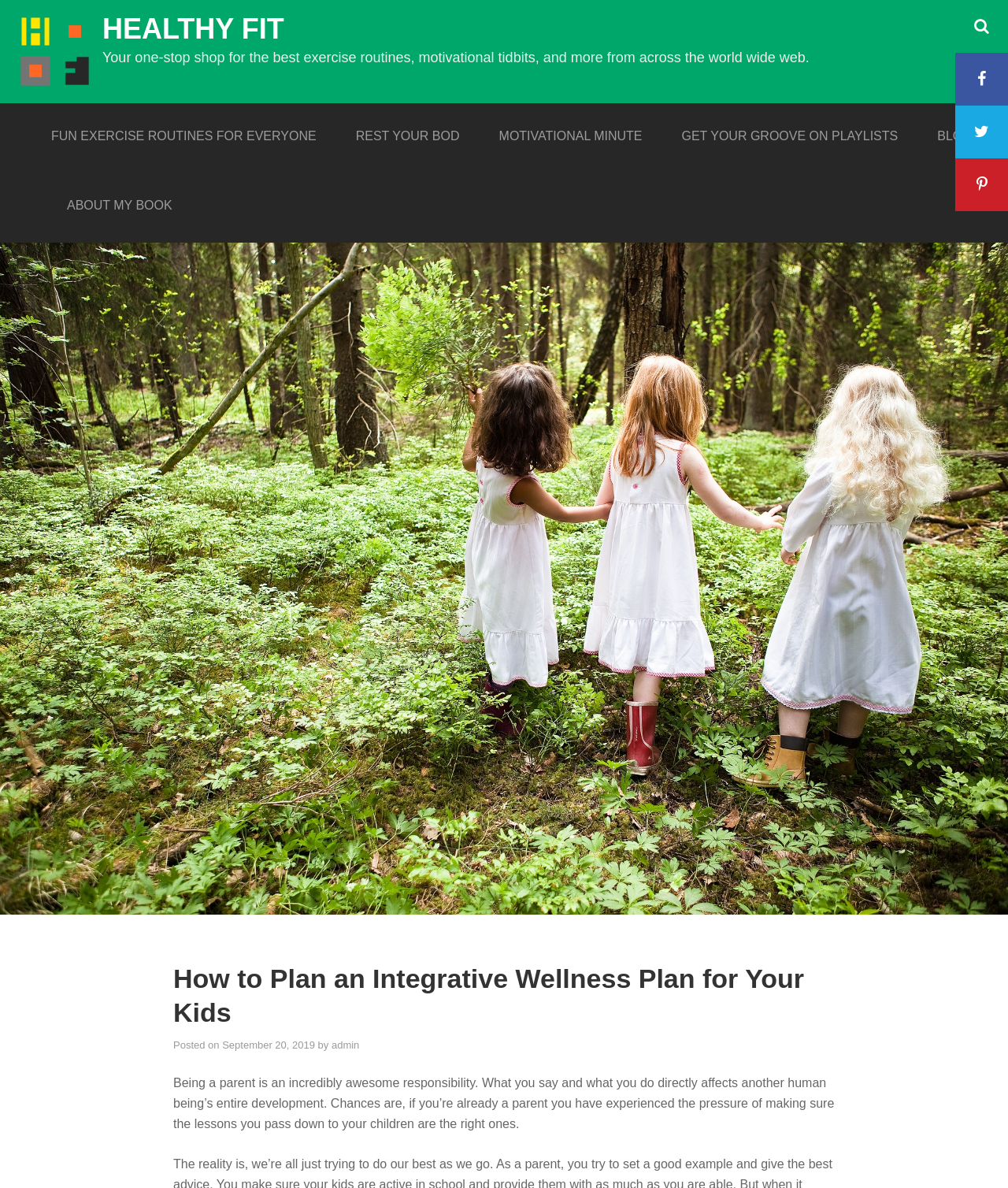Find the bounding box coordinates of the area that needs to be clicked in order to achieve the following instruction: "Check the author's profile". The coordinates should be specified as four float numbers between 0 and 1, i.e., [left, top, right, bottom].

[0.329, 0.875, 0.357, 0.885]